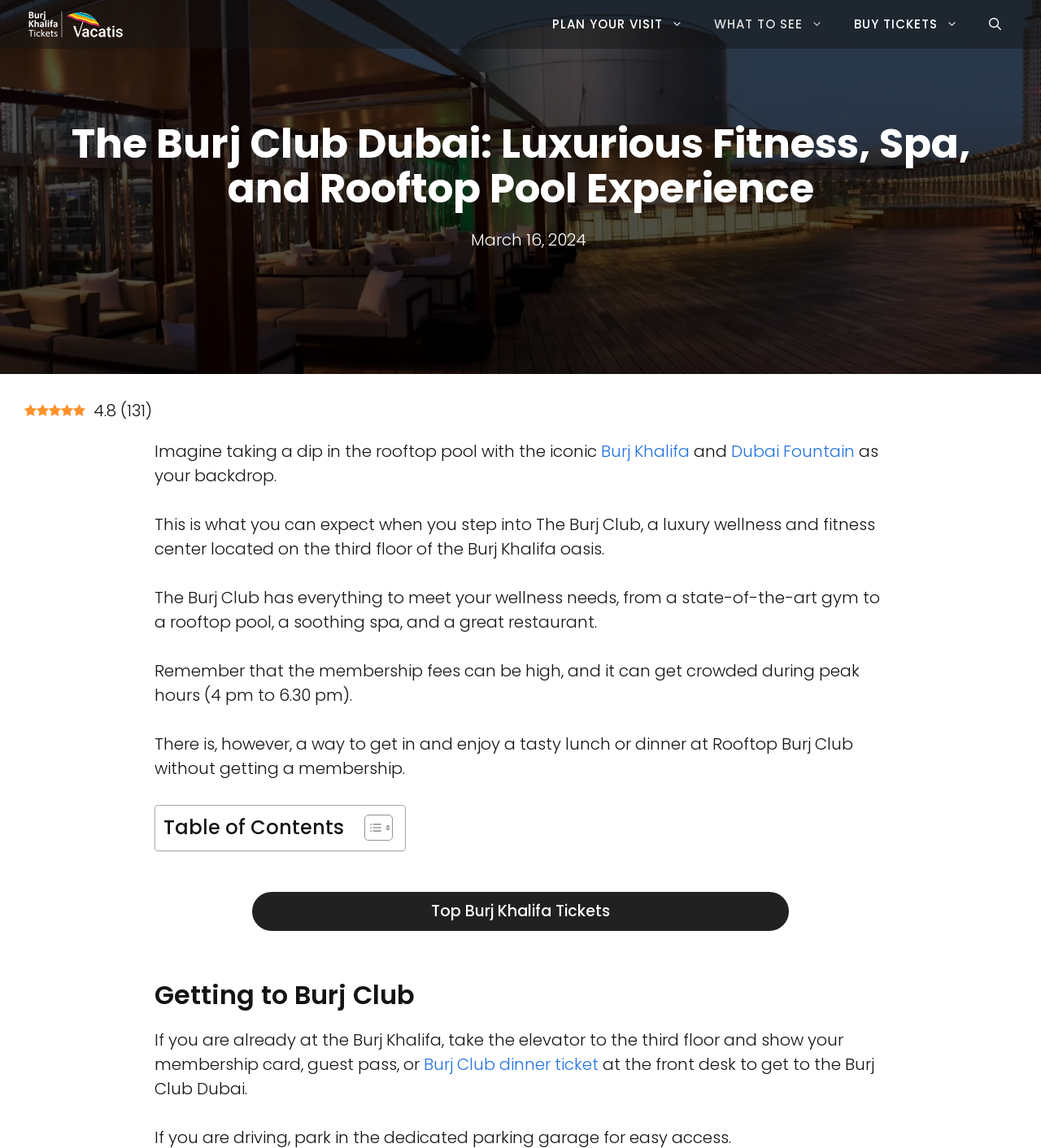Provide a one-word or one-phrase answer to the question:
What is the location of The Burj Club Dubai?

3rd floor of Burj Khalifa